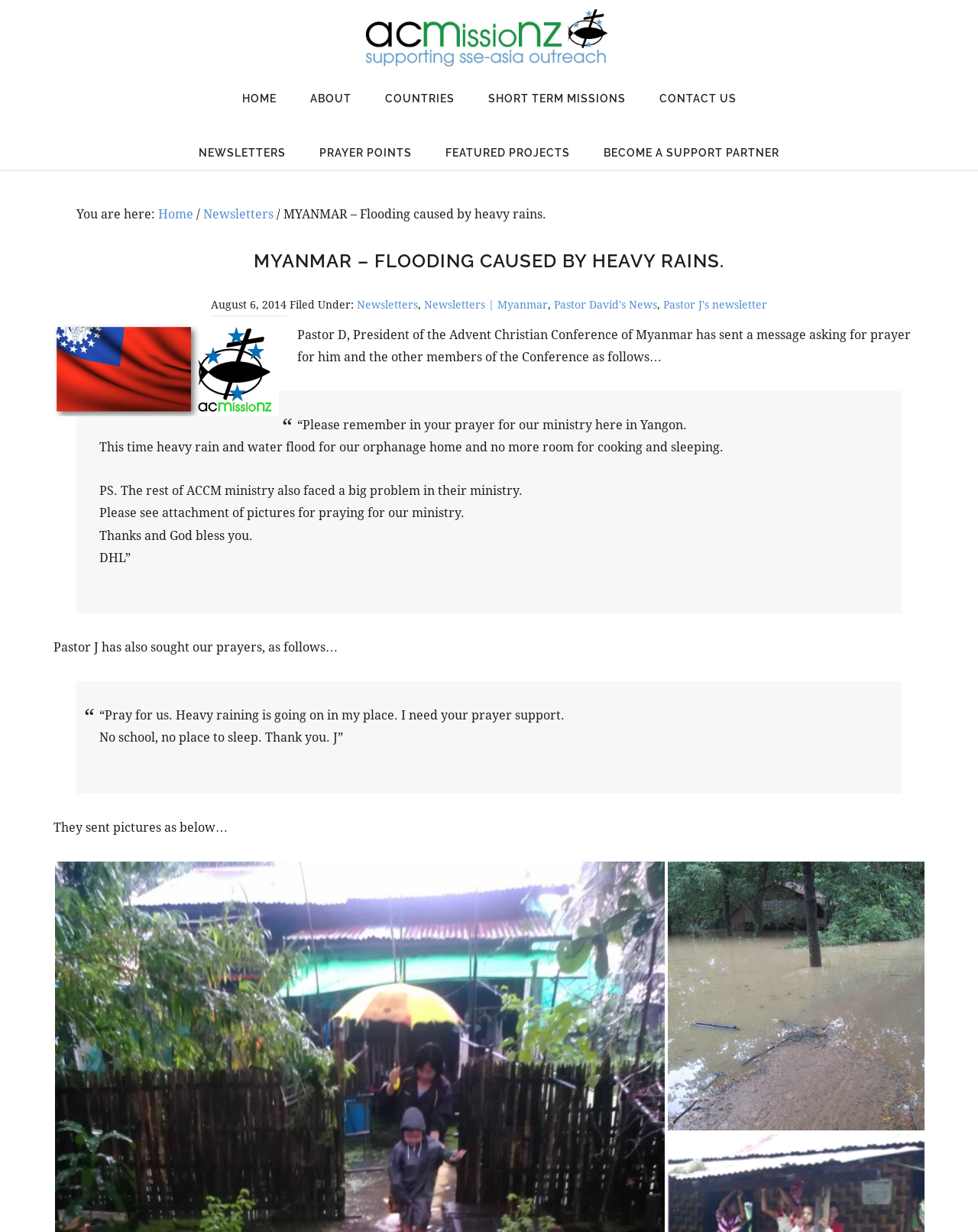Determine the bounding box coordinates of the clickable region to carry out the instruction: "Click the 'NEWSLETTERS' link".

[0.188, 0.11, 0.308, 0.138]